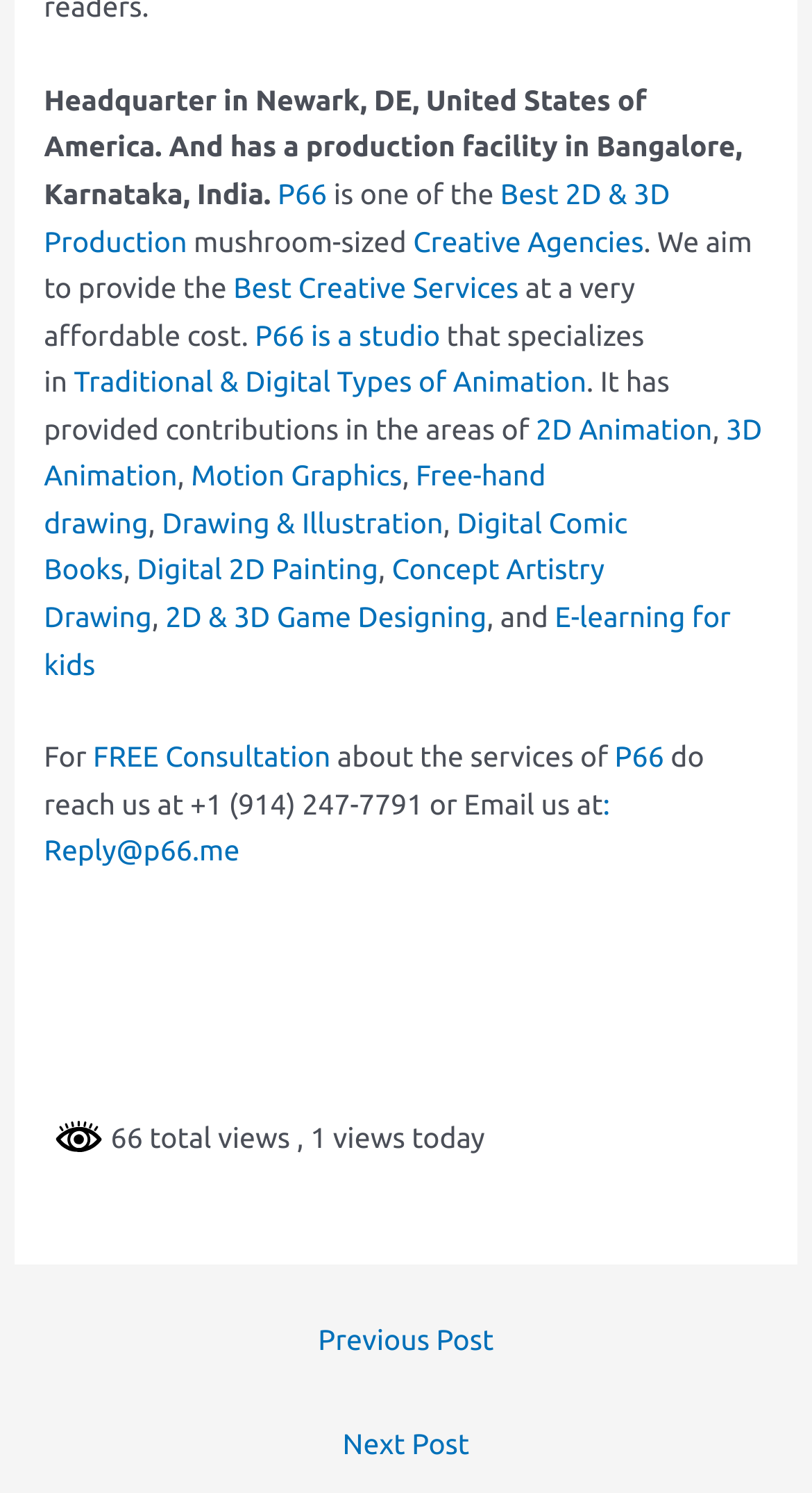Find the bounding box coordinates of the clickable element required to execute the following instruction: "Get a 'FREE Consultation' about the services". Provide the coordinates as four float numbers between 0 and 1, i.e., [left, top, right, bottom].

[0.115, 0.495, 0.407, 0.518]